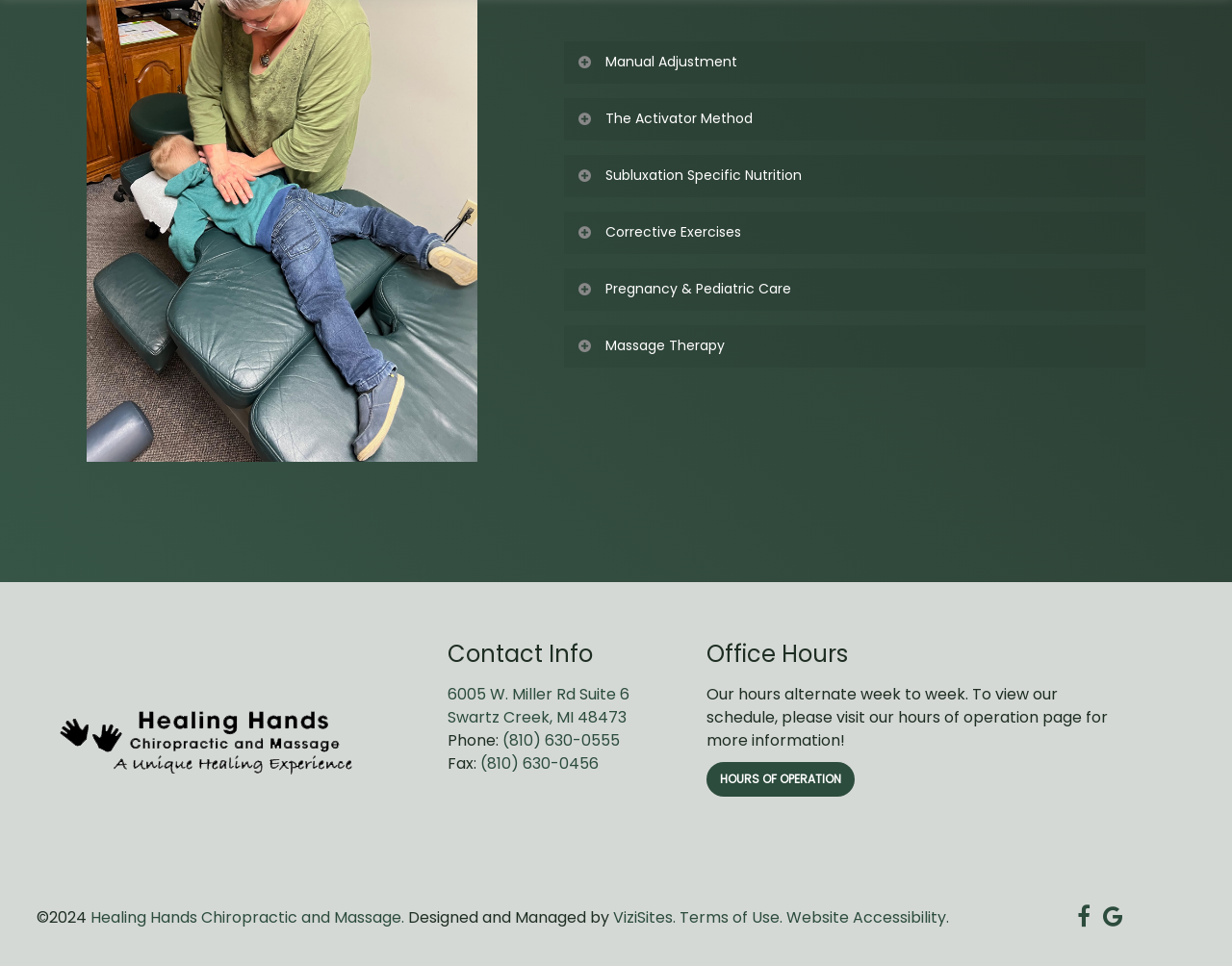Locate and provide the bounding box coordinates for the HTML element that matches this description: "Website Accessibility.".

[0.639, 0.938, 0.771, 0.961]